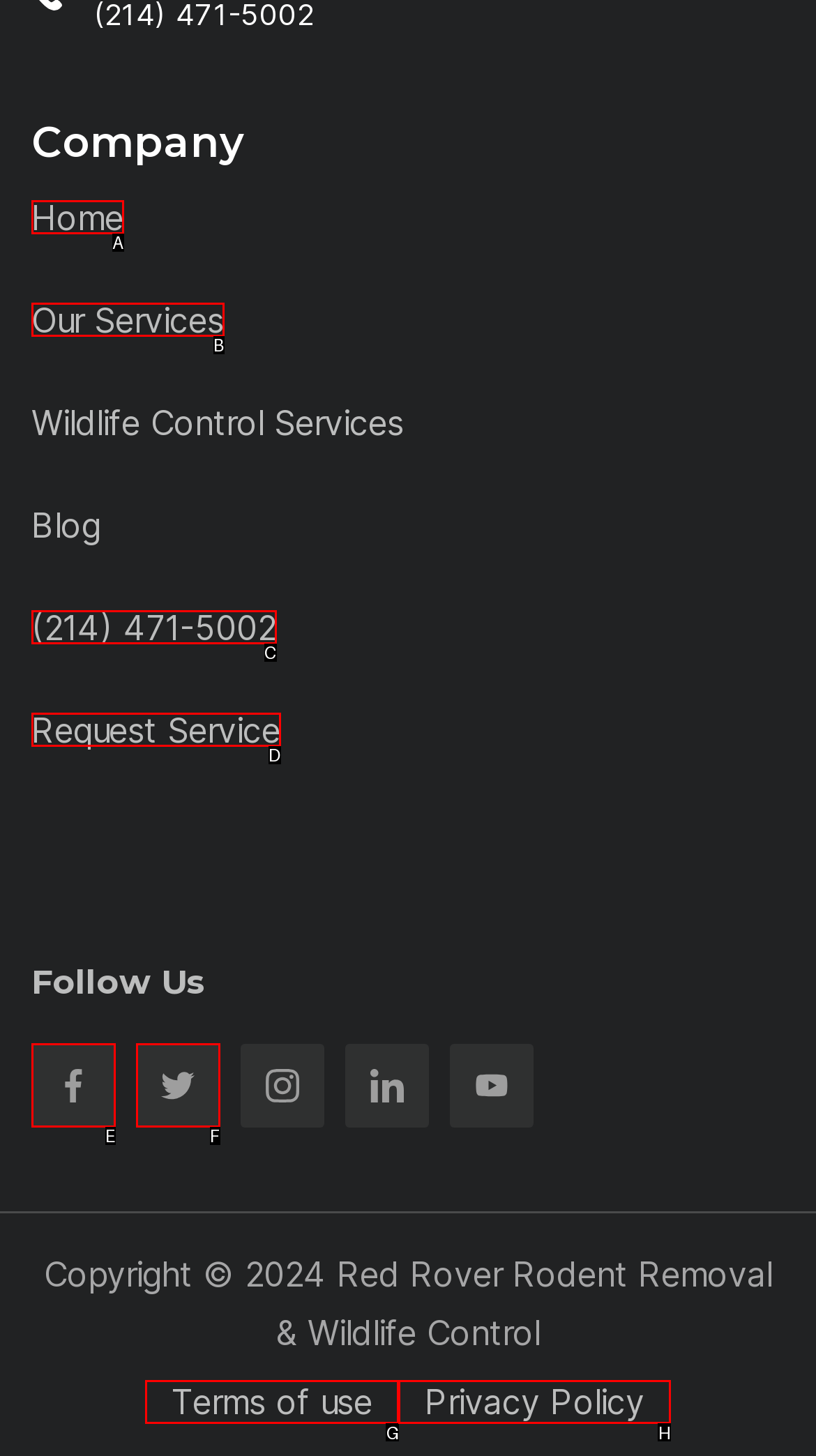Match the HTML element to the description: Our Services. Respond with the letter of the correct option directly.

B